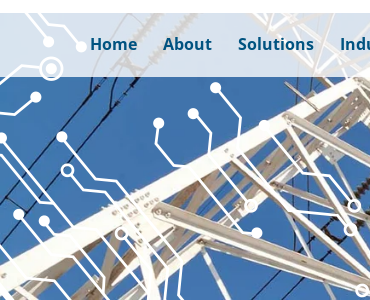Generate a detailed caption for the image.

The image showcases a section of a power infrastructure against a clear blue sky, emphasizing the integration of advanced technologies in energy distribution. Prominent in the forefront are structural components like metallic supports and wires, which signal the rigorous engineering behind electrical transmission systems. This visual ties into the theme of sustainability and innovation as highlighted by the surrounding text, encapsulating the essence of RXPE’s work in providing sophisticated solutions for energy challenges. The design elements suggest a focus on modernity and connectivity, reflecting the company's commitment to leveraging advanced technologies for improved energy management.